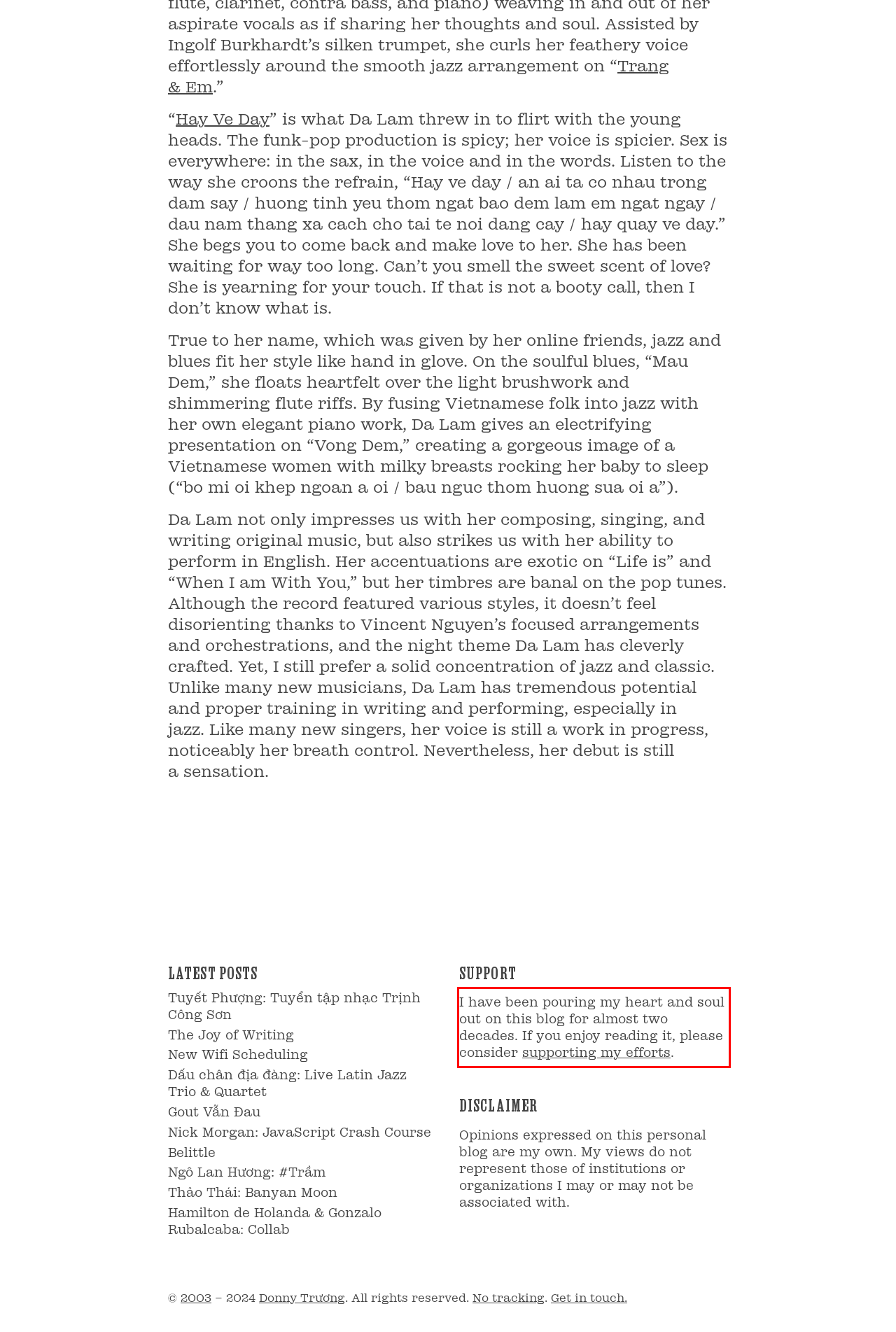Using the provided screenshot of a webpage, recognize and generate the text found within the red rectangle bounding box.

I have been pouring my heart and soul out on this blog for almost two decades. If you enjoy reading it, please consider supporting my efforts.